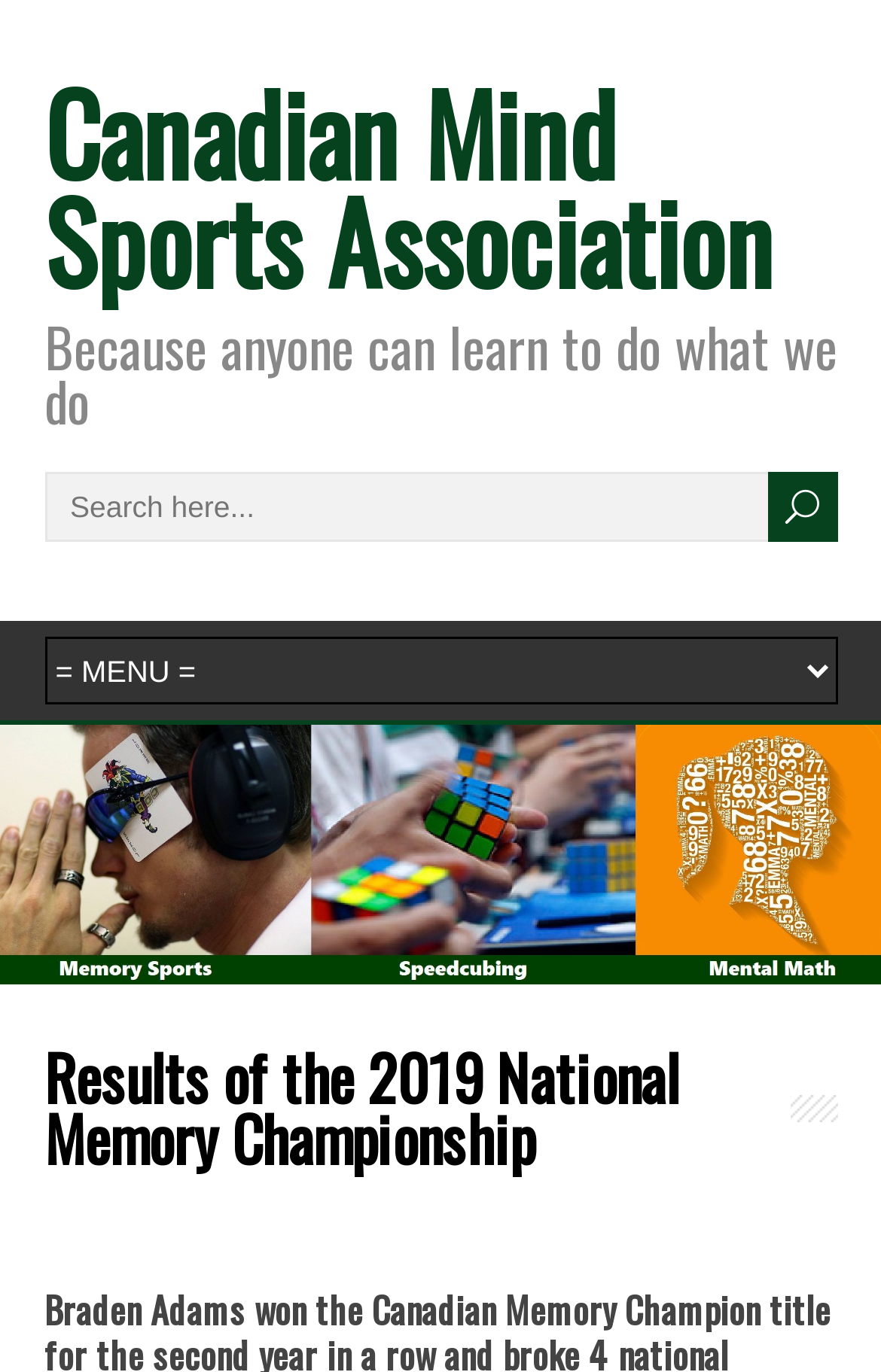What is the purpose of the textbox?
Offer a detailed and full explanation in response to the question.

The textbox has a placeholder text 'Search here...', which suggests that it is used for searching something on the website. The presence of a search button next to it further supports this conclusion.